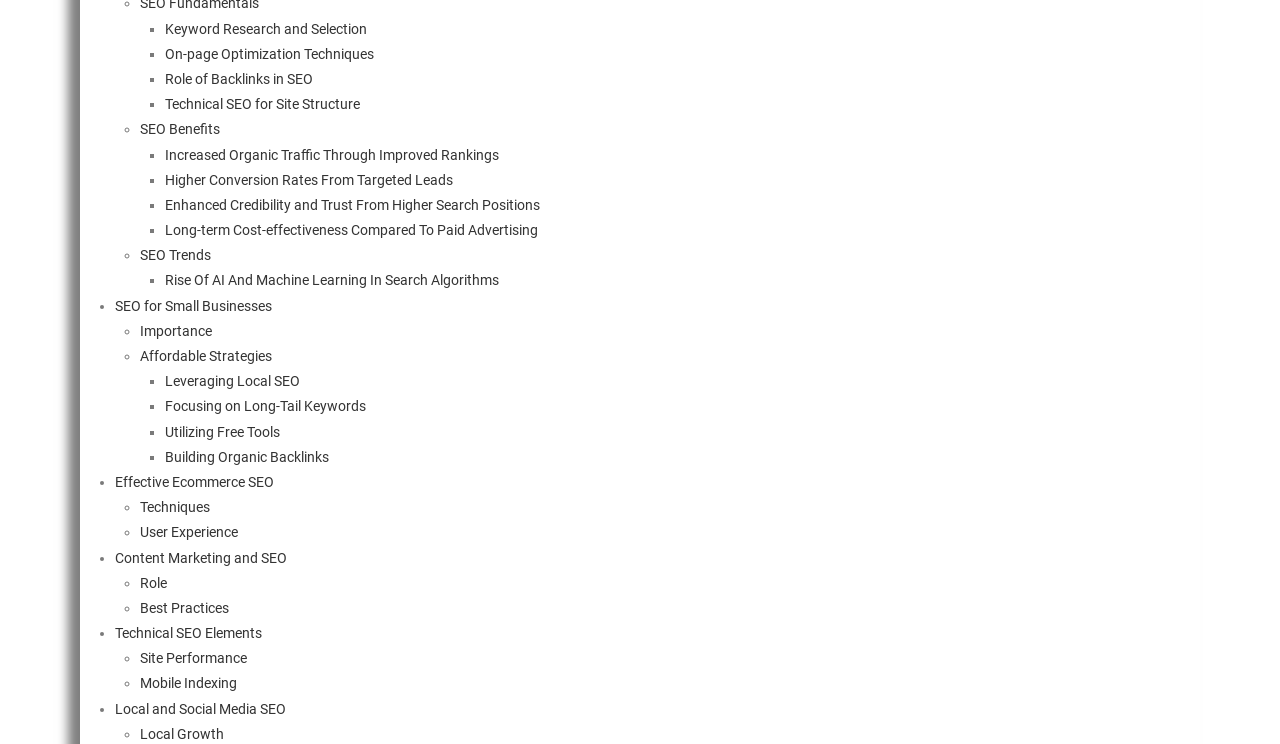What is the importance of SEO for small businesses?
Using the image, provide a concise answer in one word or a short phrase.

Importance